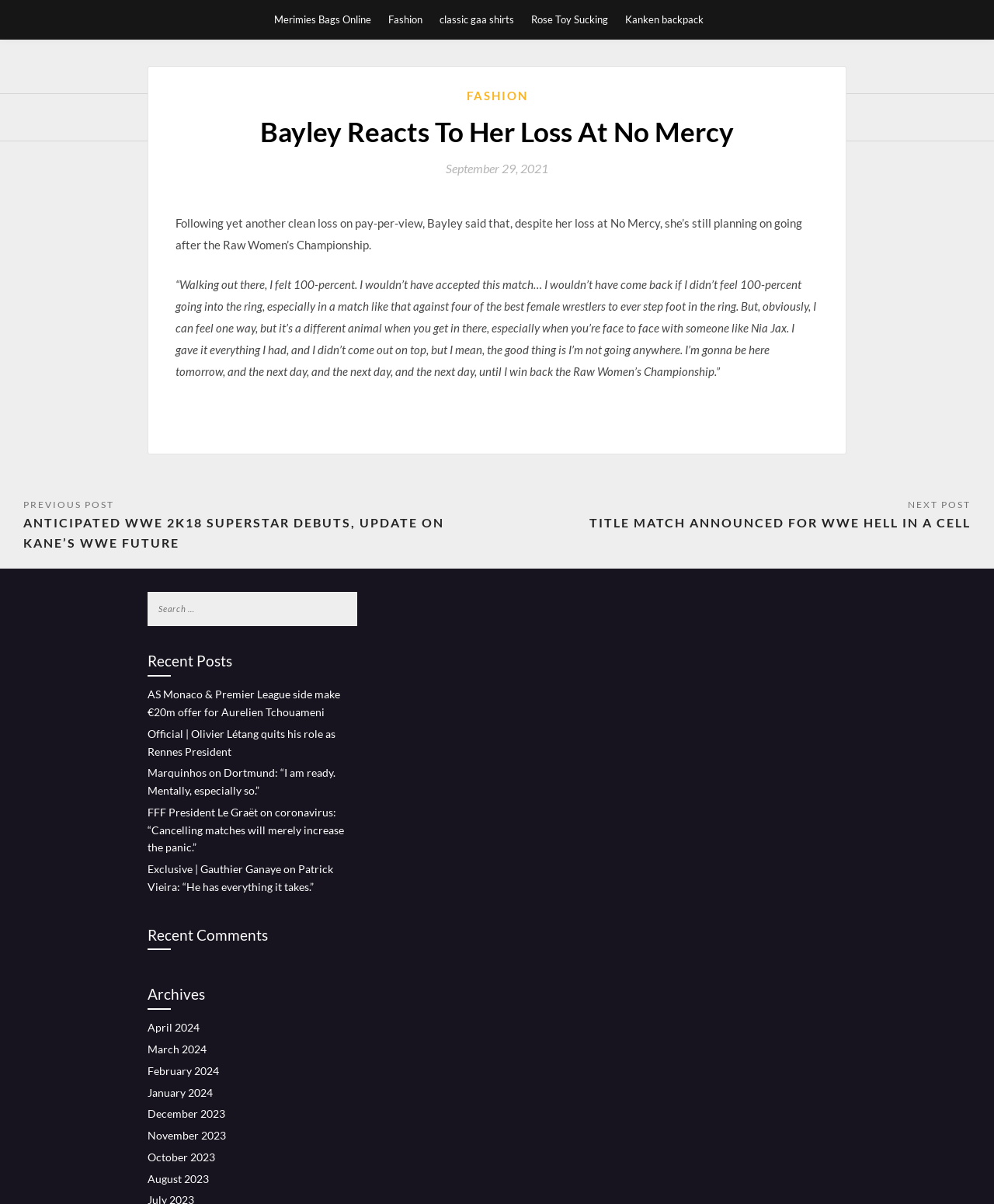Please provide the bounding box coordinates for the UI element as described: "Merimies Bags Online". The coordinates must be four floats between 0 and 1, represented as [left, top, right, bottom].

[0.275, 0.0, 0.373, 0.032]